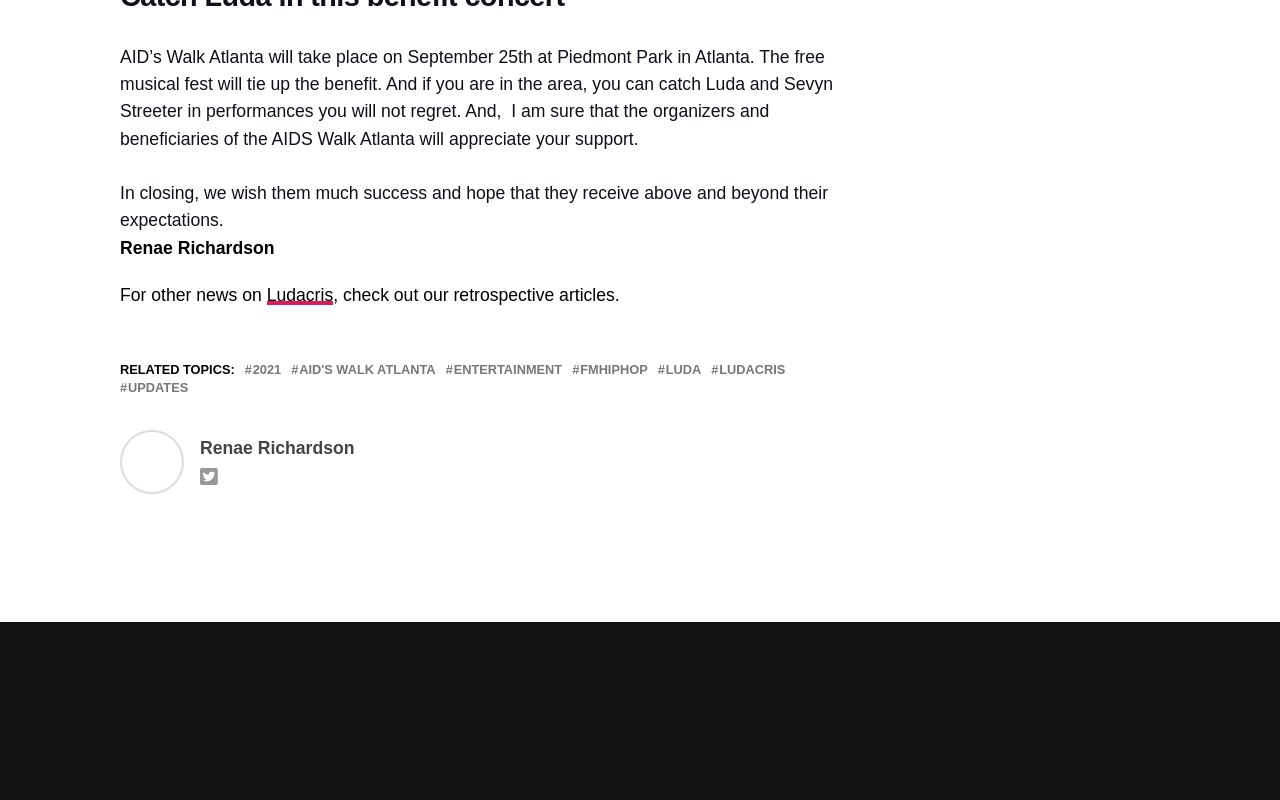What is the author's name of this article?
Examine the image and give a concise answer in one word or a short phrase.

Renae Richardson